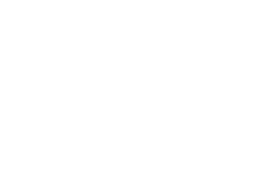Illustrate the scene in the image with a detailed description.

The image features a stylized icon of a fire suppression system, depicted in a minimalist black design. The graphic suggests various components such as pipes, valves, and a tank, commonly associated with fire safety equipment. This visual representation highlights the importance of fire suppression systems, emphasizing their role in preventing fires and ensuring safety in residential and commercial buildings. The accompanying content likely revolves around guidelines or requirements for installing and maintaining these critical systems, making it relevant for audiences interested in fire safety, property management, or construction standards.